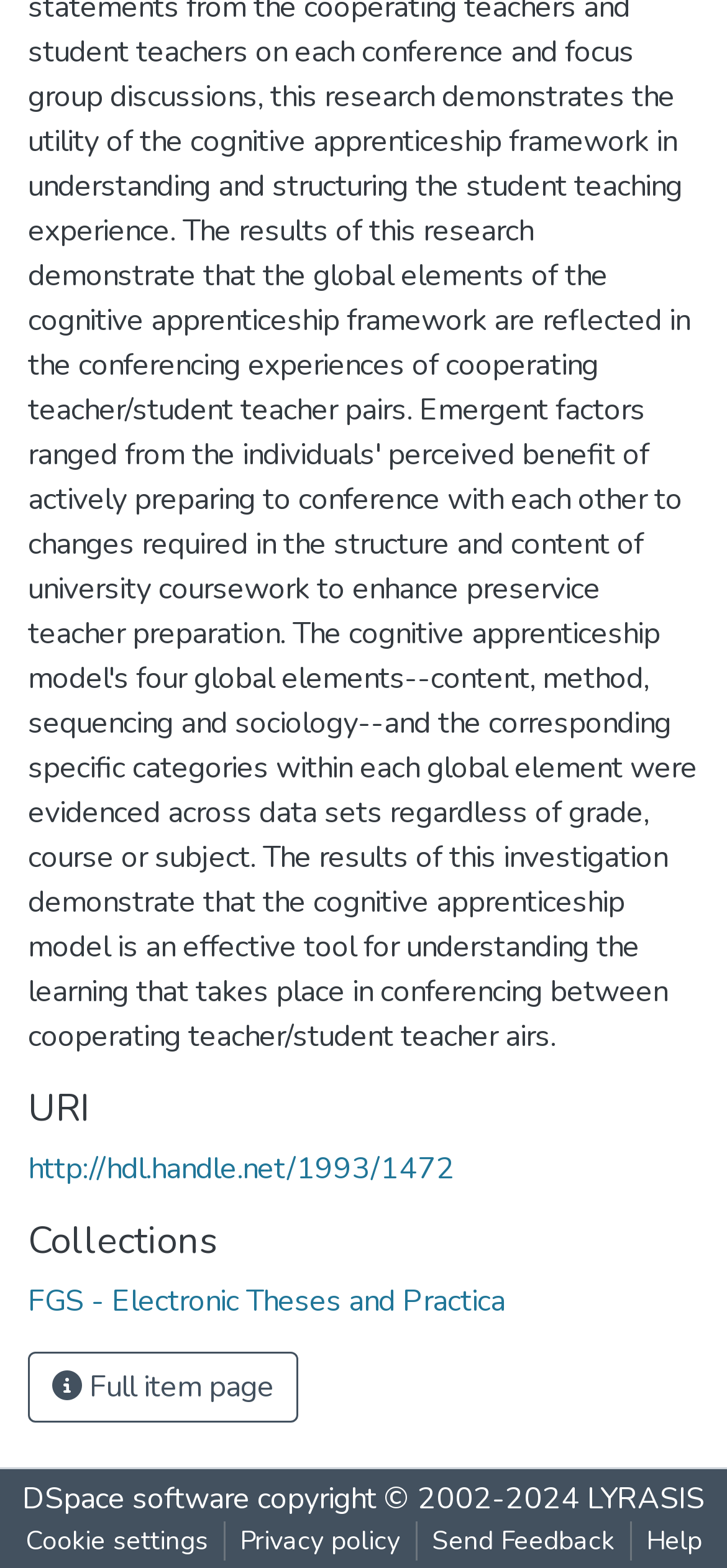Identify the bounding box coordinates of the part that should be clicked to carry out this instruction: "View full item page".

[0.038, 0.862, 0.41, 0.907]